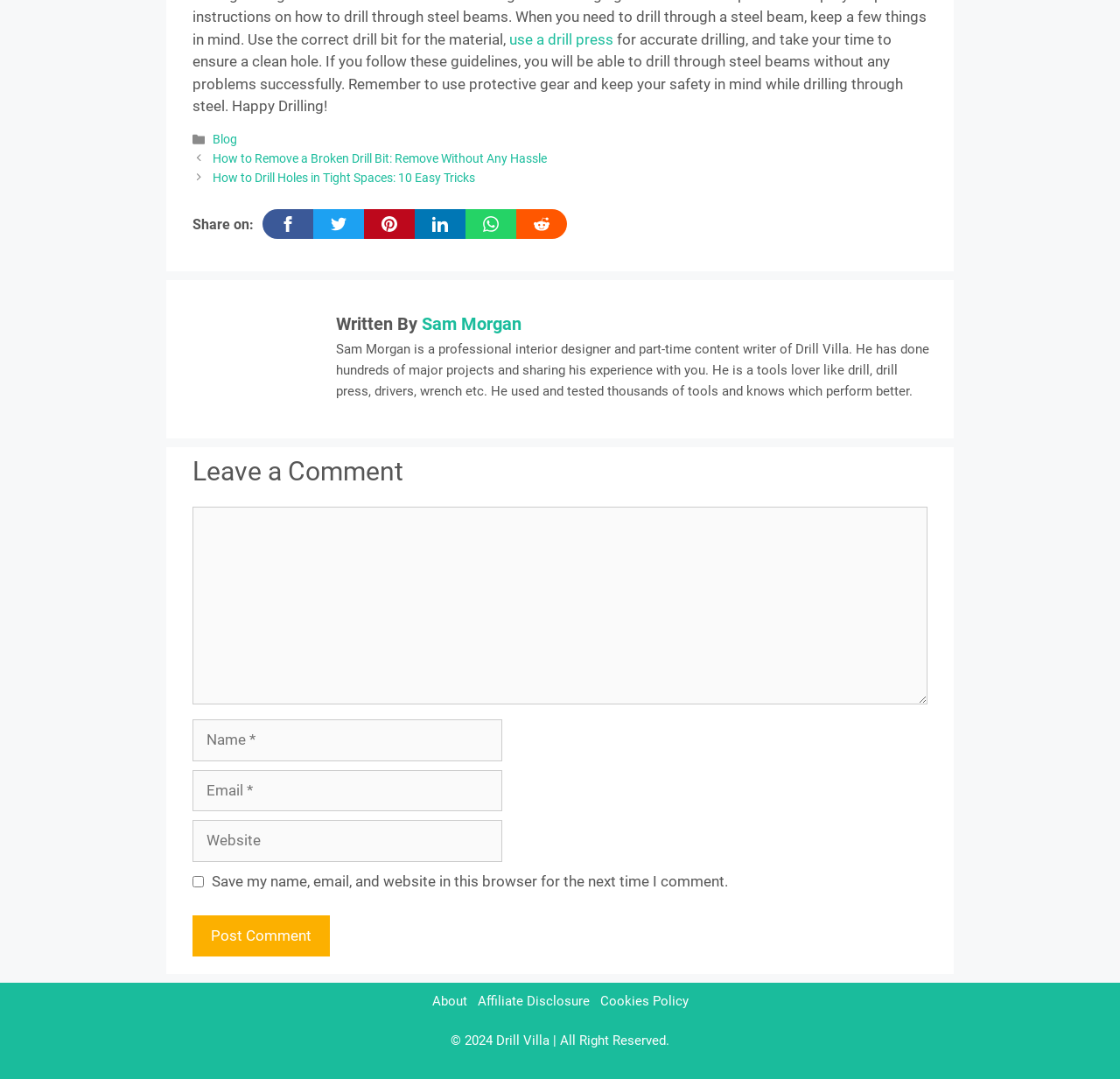Find the bounding box coordinates of the element I should click to carry out the following instruction: "Click on 'How to Remove a Broken Drill Bit: Remove Without Any Hassle'".

[0.19, 0.14, 0.488, 0.154]